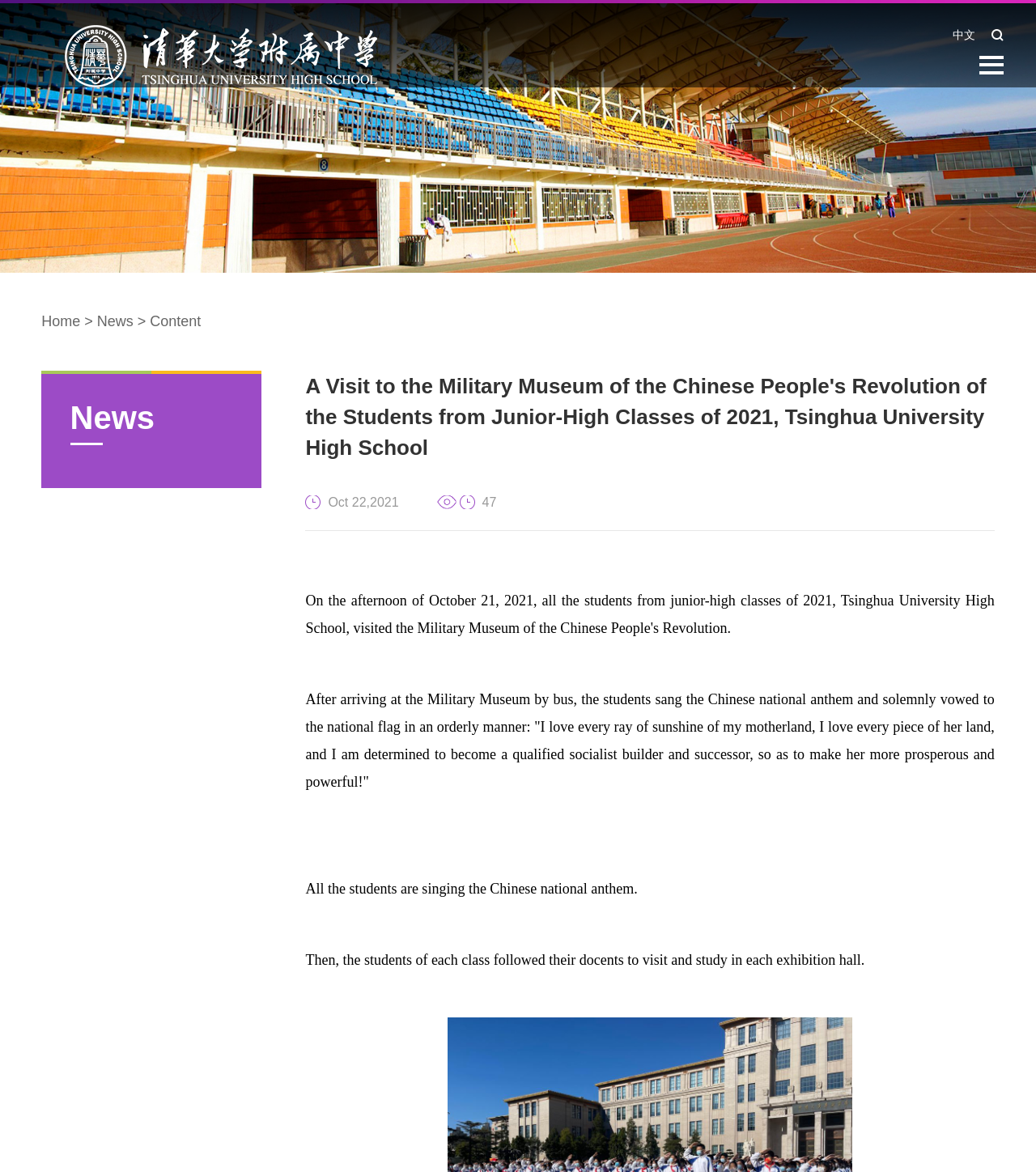Using the details from the image, please elaborate on the following question: What is the language of the link on the top right?

The link on the top right has the text '中文', which is the Chinese word for 'Chinese'. Therefore, the language of the link is Chinese.